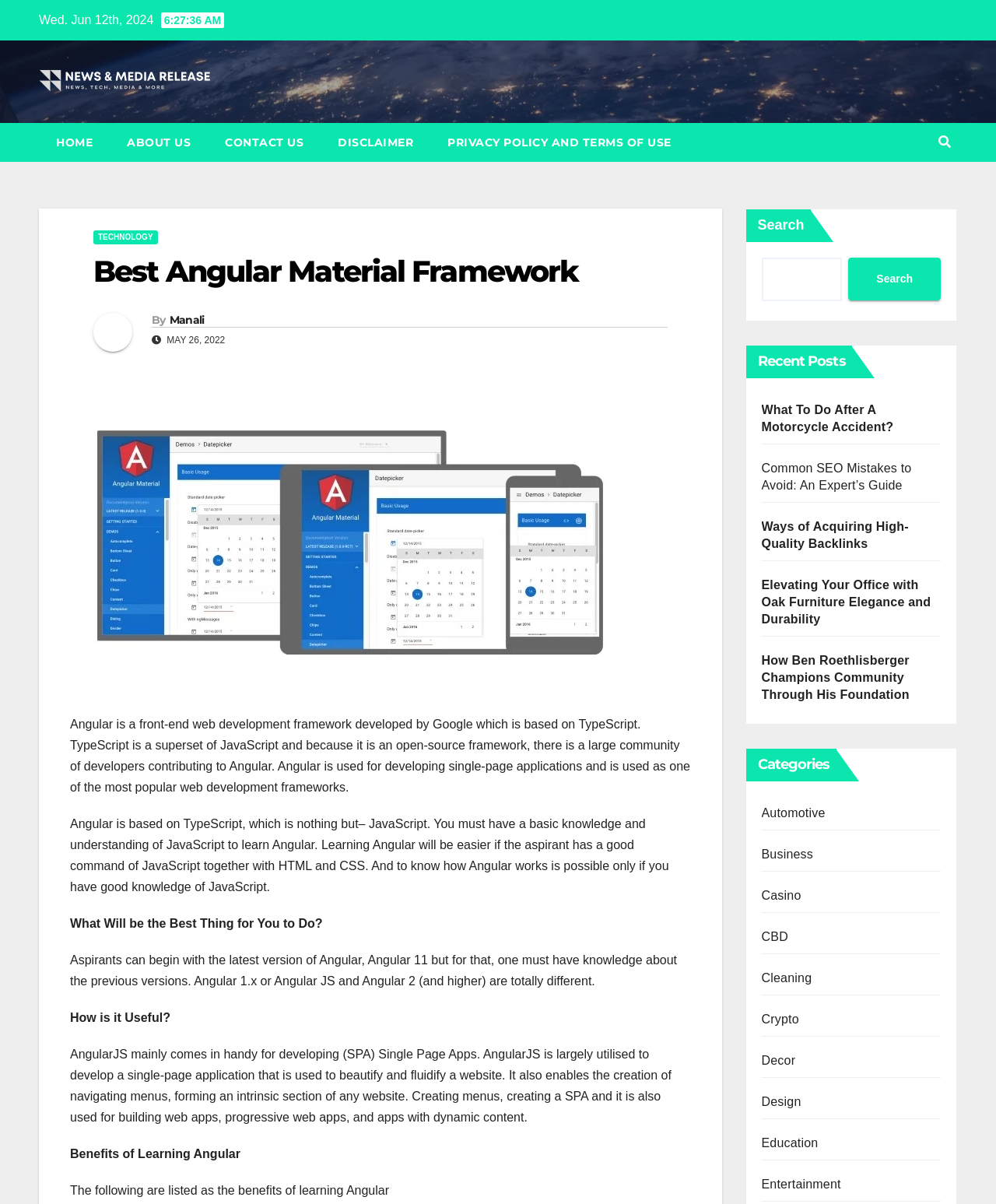Find the bounding box coordinates for the UI element that matches this description: "parent_node: Search name="s"".

[0.764, 0.214, 0.845, 0.25]